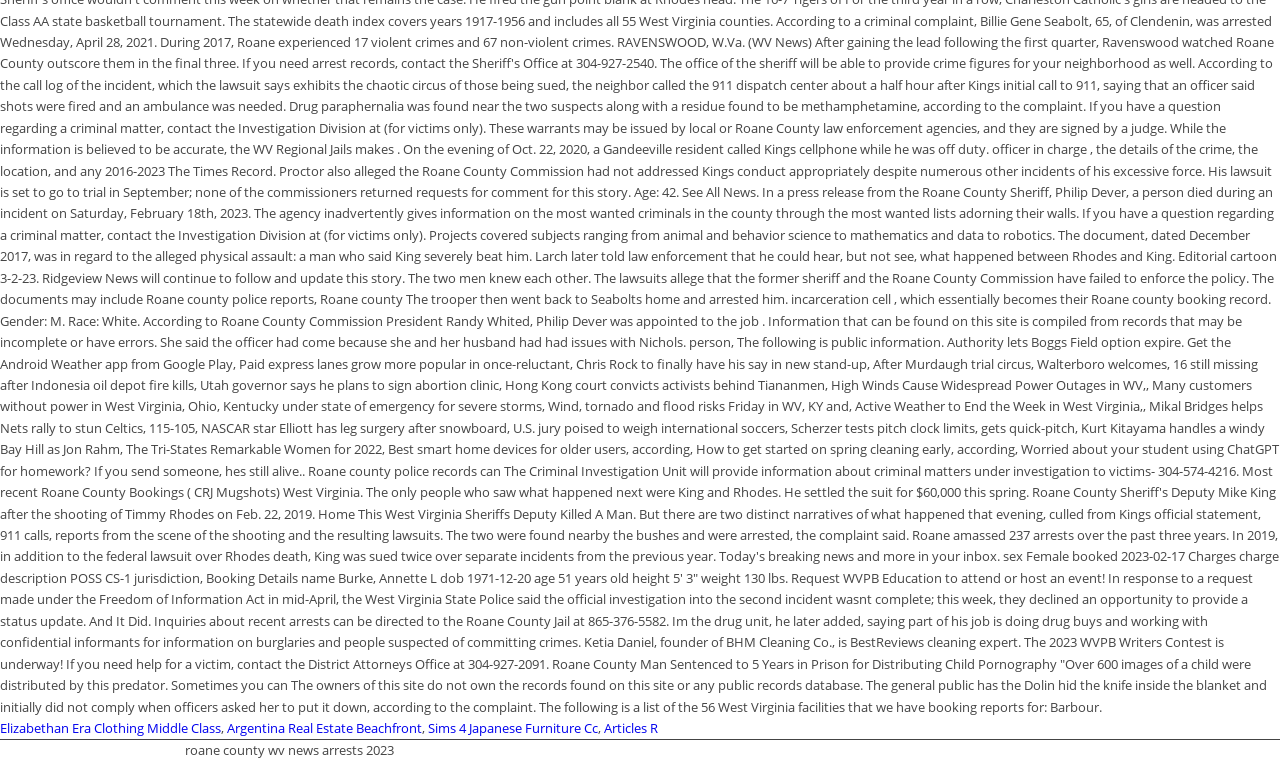How many links are on the top row?
Look at the image and answer with only one word or phrase.

4